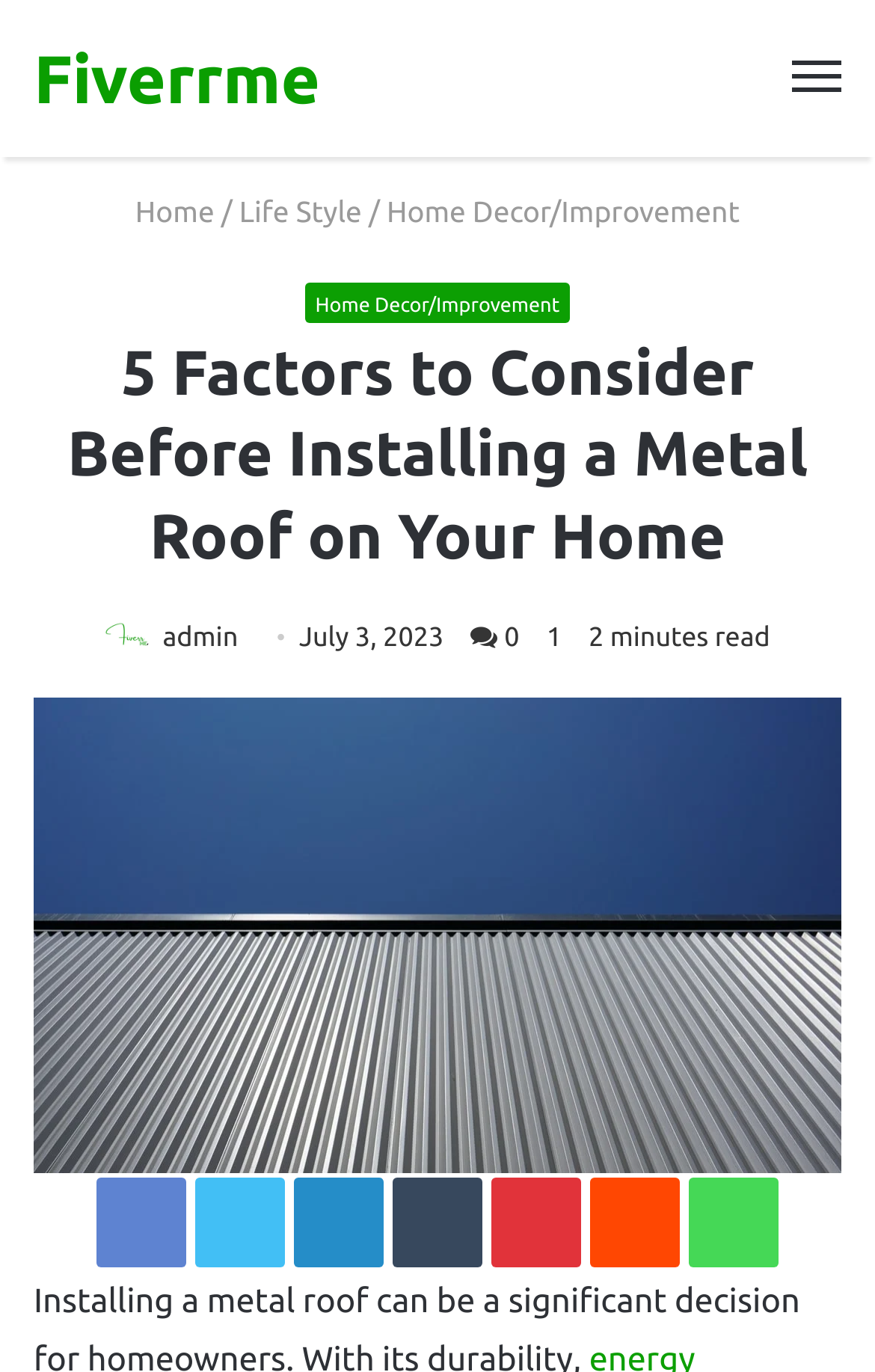Please provide a brief answer to the following inquiry using a single word or phrase:
What is the category of the article?

Home Decor/Improvement